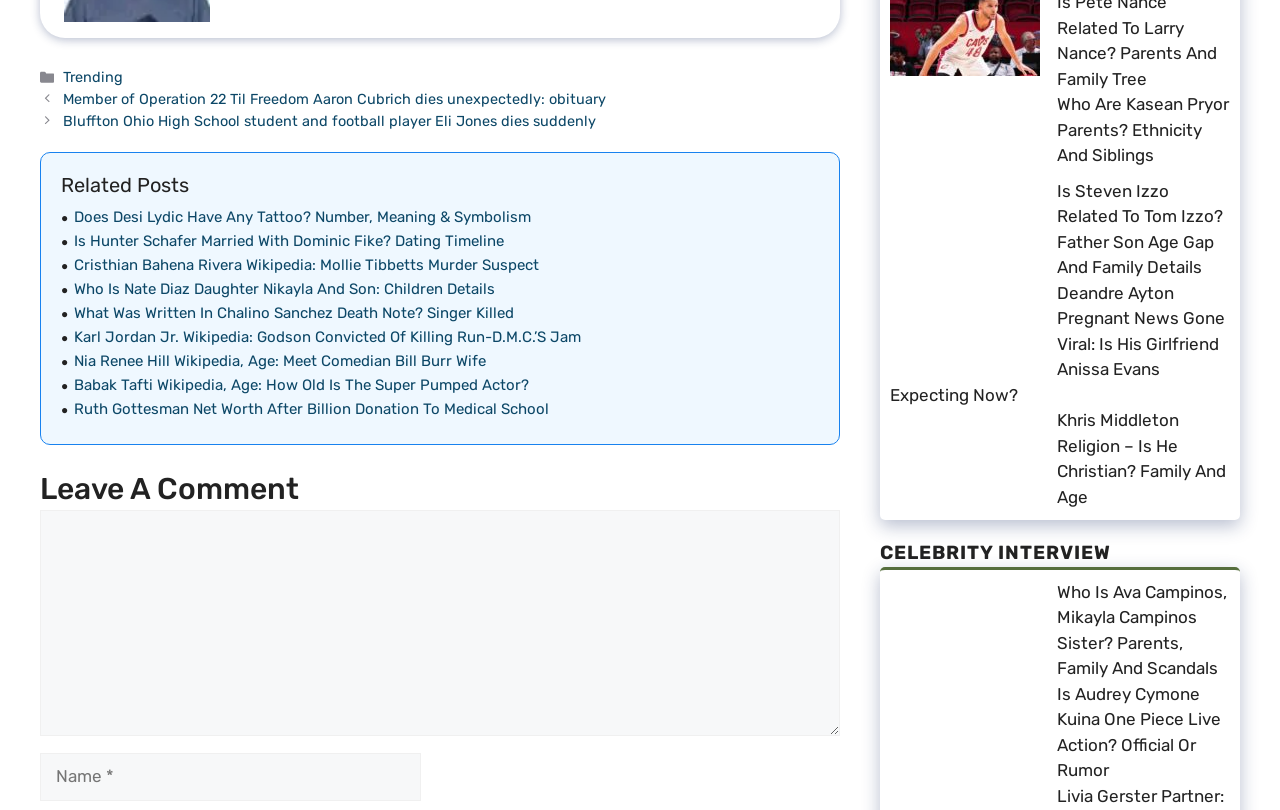Could you specify the bounding box coordinates for the clickable section to complete the following instruction: "Click on the 'Is Steven Izzo Related To Tom Izzo? Father Son Age Gap And Family Details' link"?

[0.695, 0.221, 0.812, 0.328]